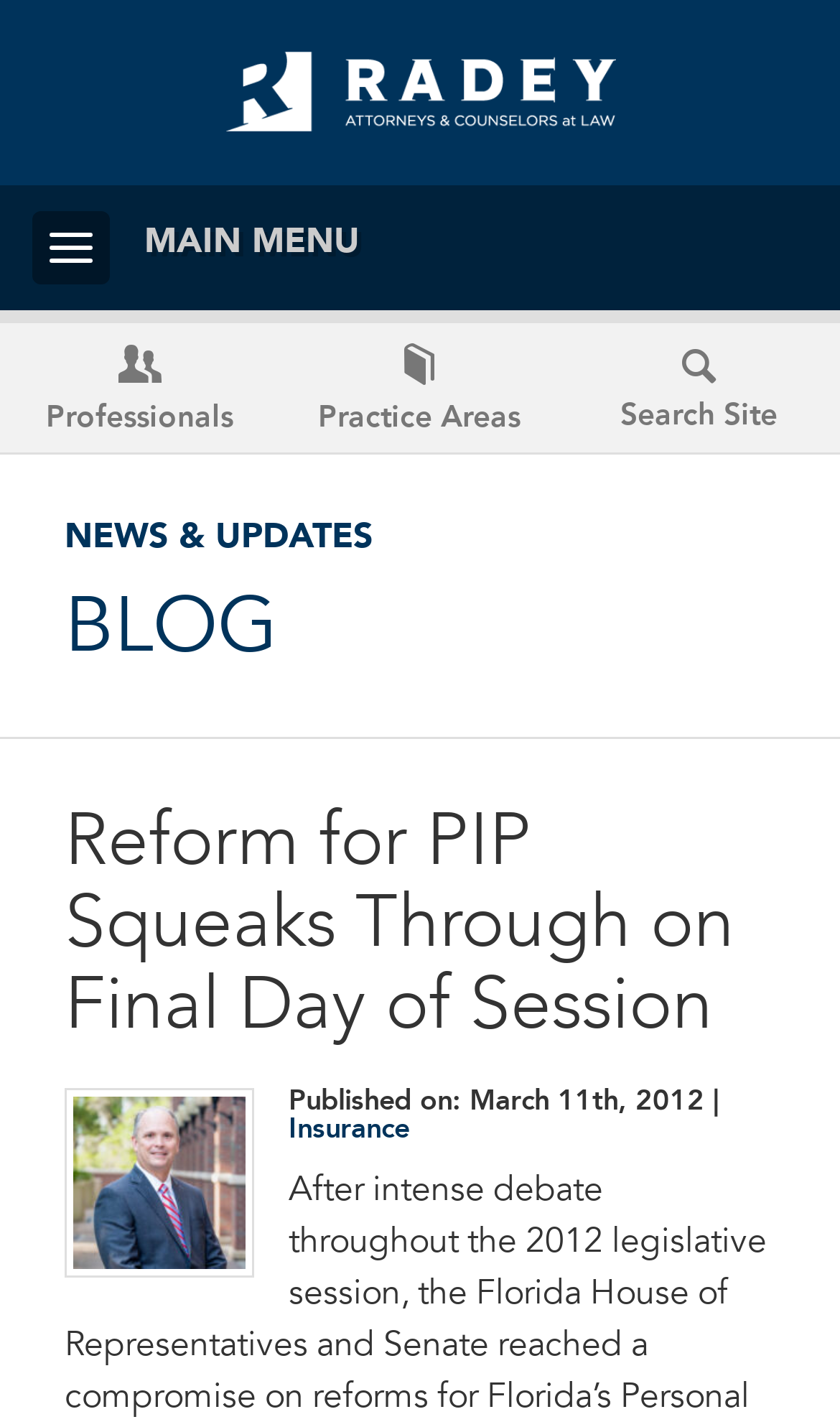Answer the question using only one word or a concise phrase: What is the name of the law firm?

Radey Law Firm